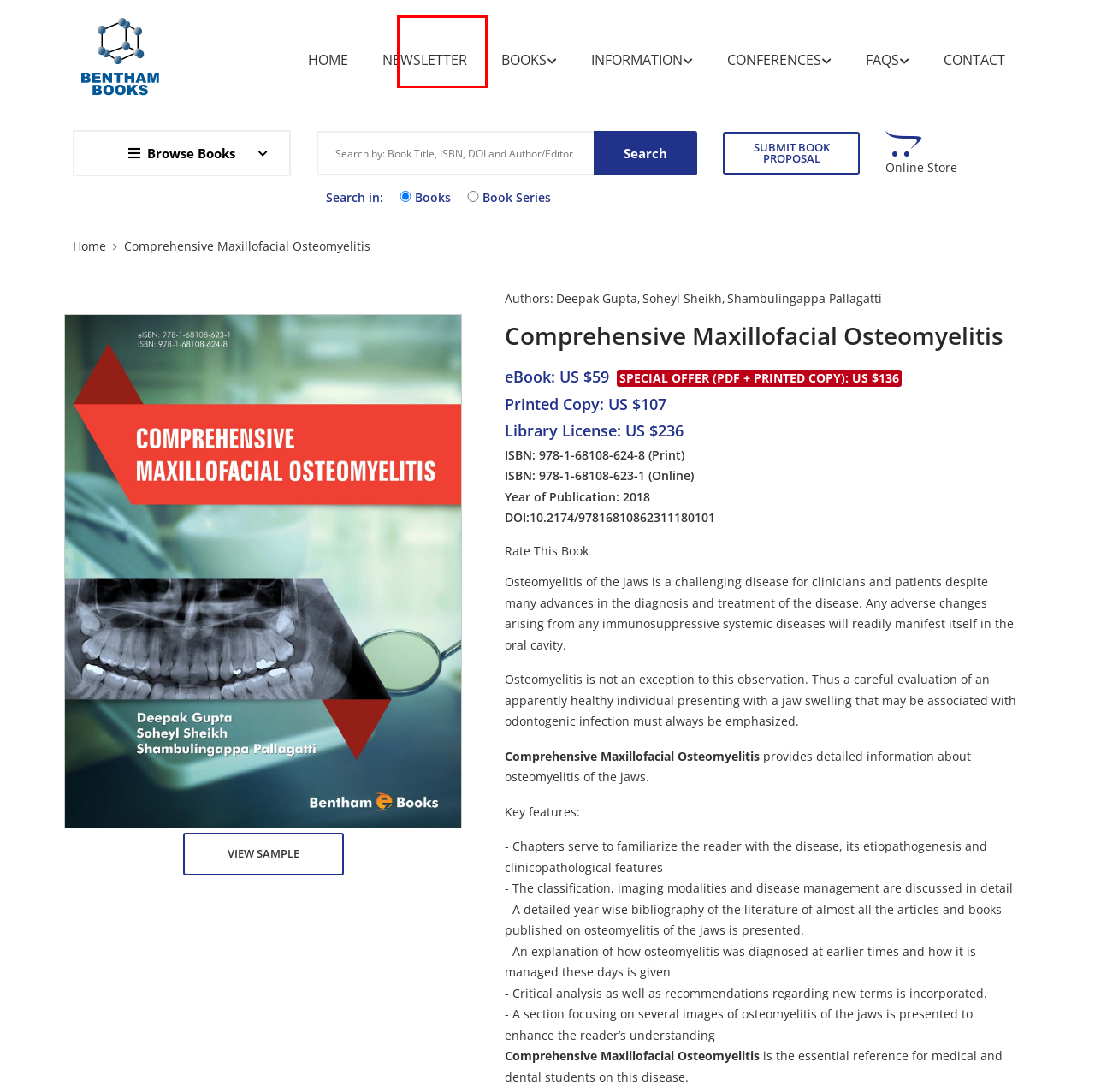You have a screenshot of a webpage with a red rectangle bounding box around an element. Identify the best matching webpage description for the new page that appears after clicking the element in the bounding box. The descriptions are:
A. Chapter - Introduction

            | Bentham Science
B. Chapter - History, Epidemiology and Incidence

            | Bentham Science
C. Chapter - Etiology and Pathogenesis

            | Bentham Science
D. Chapter - Classification

            | Bentham Science
E. Bentham Science Newsletter
F. Chapter - List of Facilitators

            | Bentham Science
G. Chapter - Foreword

            | Bentham Science
H. Chapter - Clinical and Radiological Features

            | Bentham Science

E